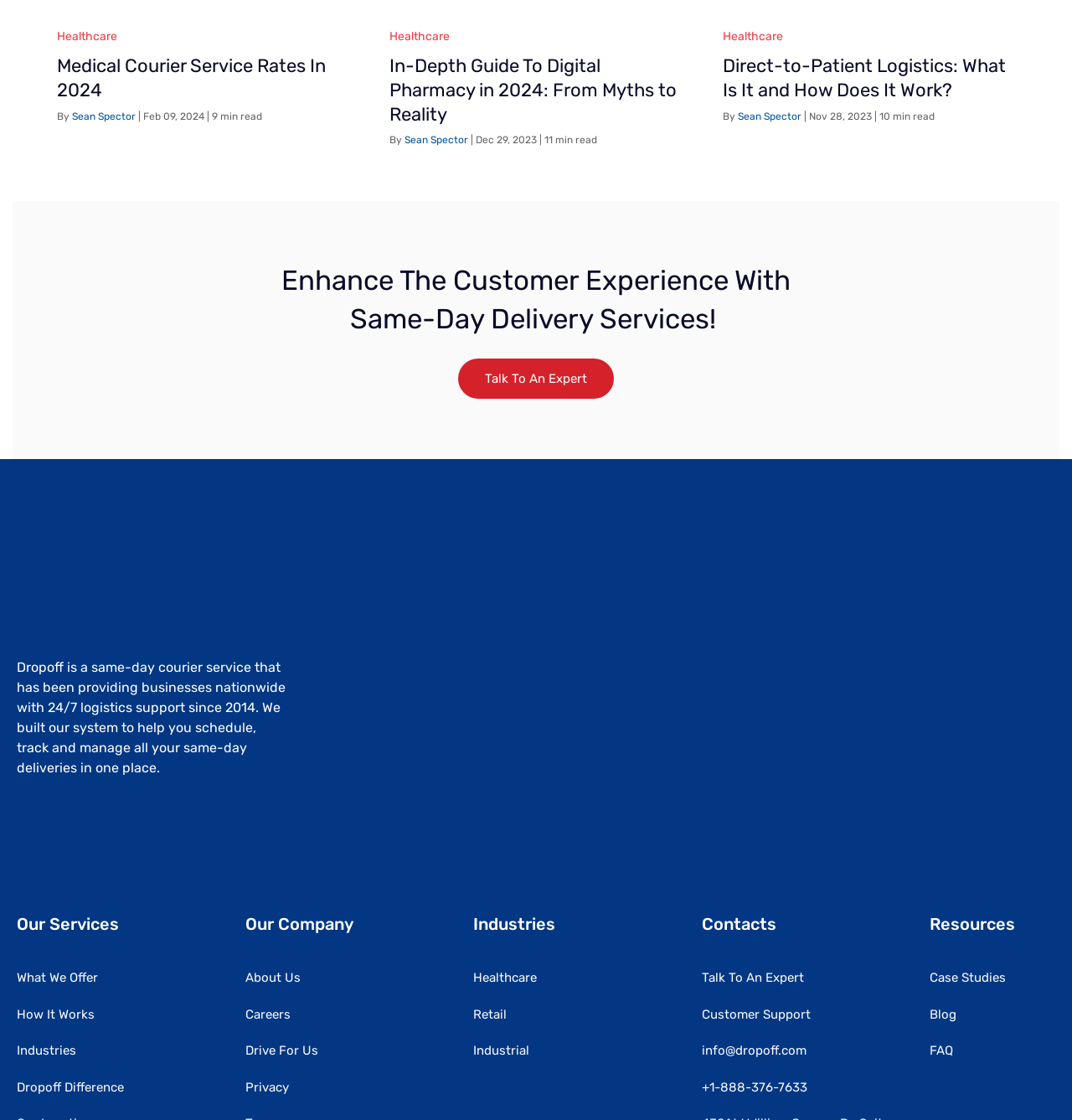Determine the bounding box coordinates for the element that should be clicked to follow this instruction: "Talk to an expert". The coordinates should be given as four float numbers between 0 and 1, in the format [left, top, right, bottom].

[0.427, 0.32, 0.573, 0.356]